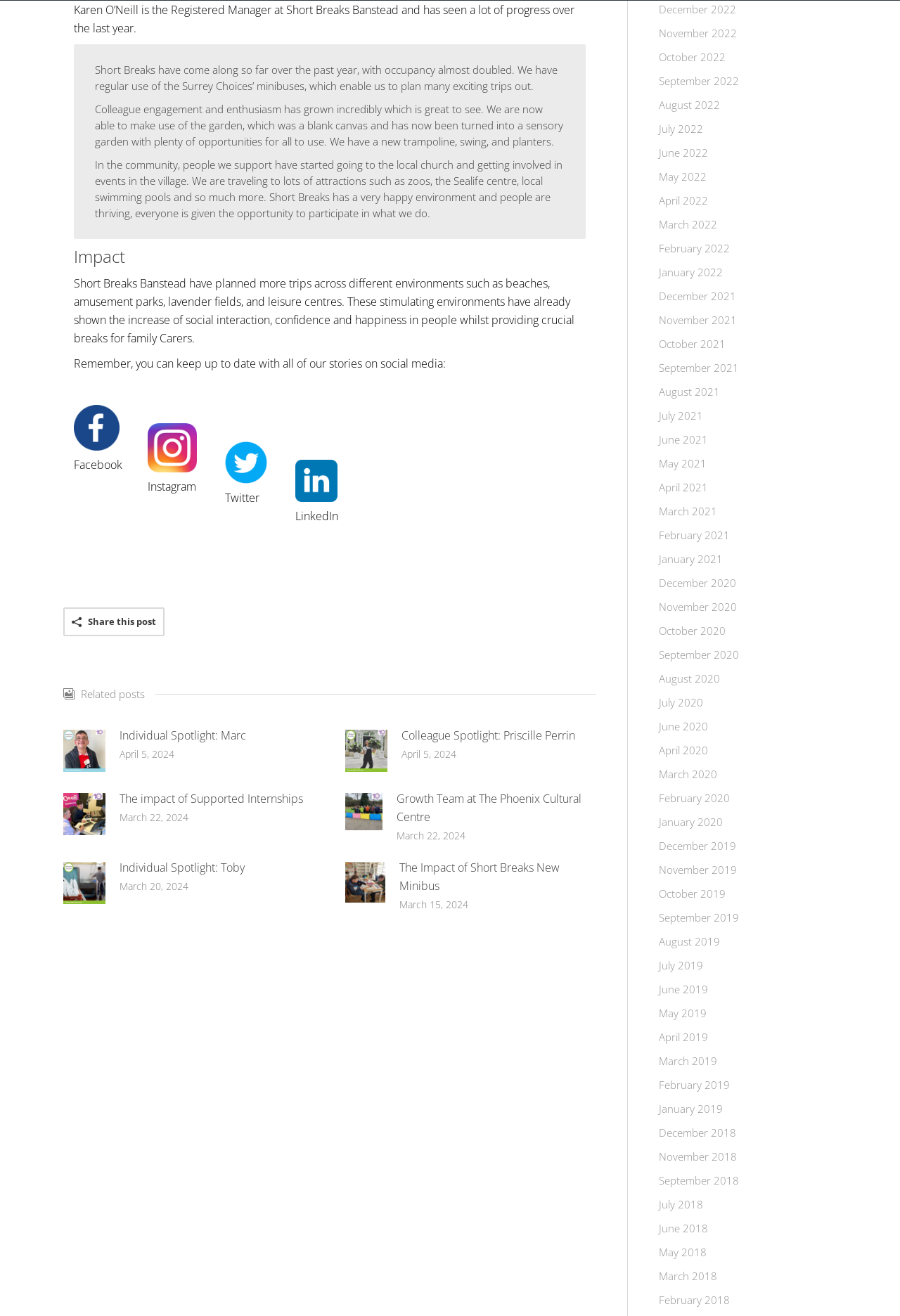Kindly determine the bounding box coordinates for the clickable area to achieve the given instruction: "View posts from December 2022".

[0.732, 0.0, 0.818, 0.013]